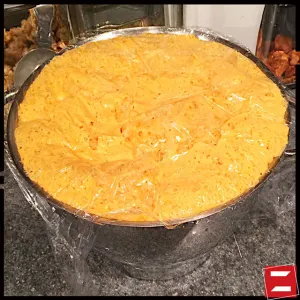Please examine the image and provide a detailed answer to the question: What is the purpose of the plastic wrap?

According to the caption, the plastic wrap is used to trap moisture and warmth, which promotes fermentation and ensures the dough remains undisturbed during the rising phase.